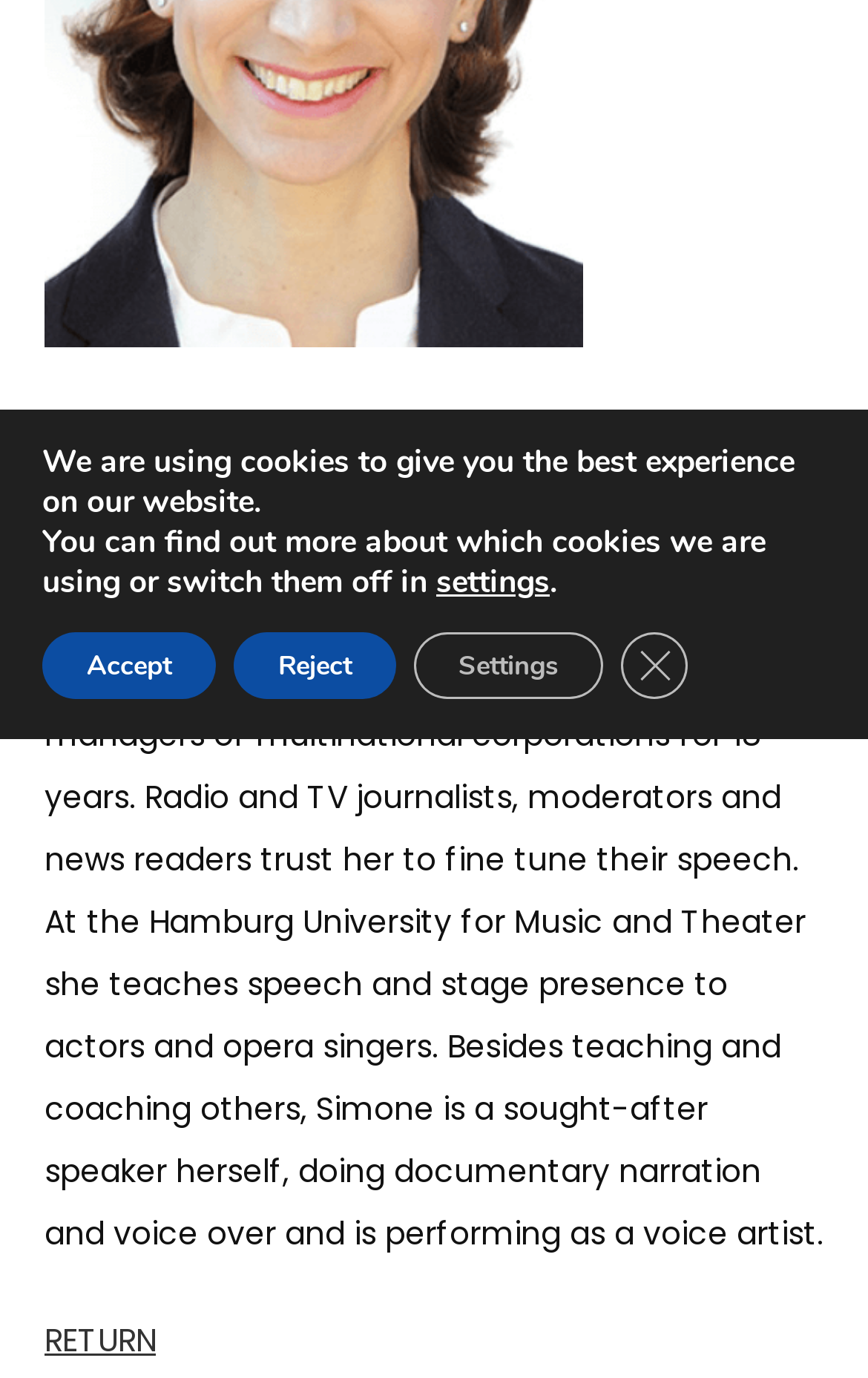Using the given element description, provide the bounding box coordinates (top-left x, top-left y, bottom-right x, bottom-right y) for the corresponding UI element in the screenshot: Settings

[0.477, 0.459, 0.695, 0.507]